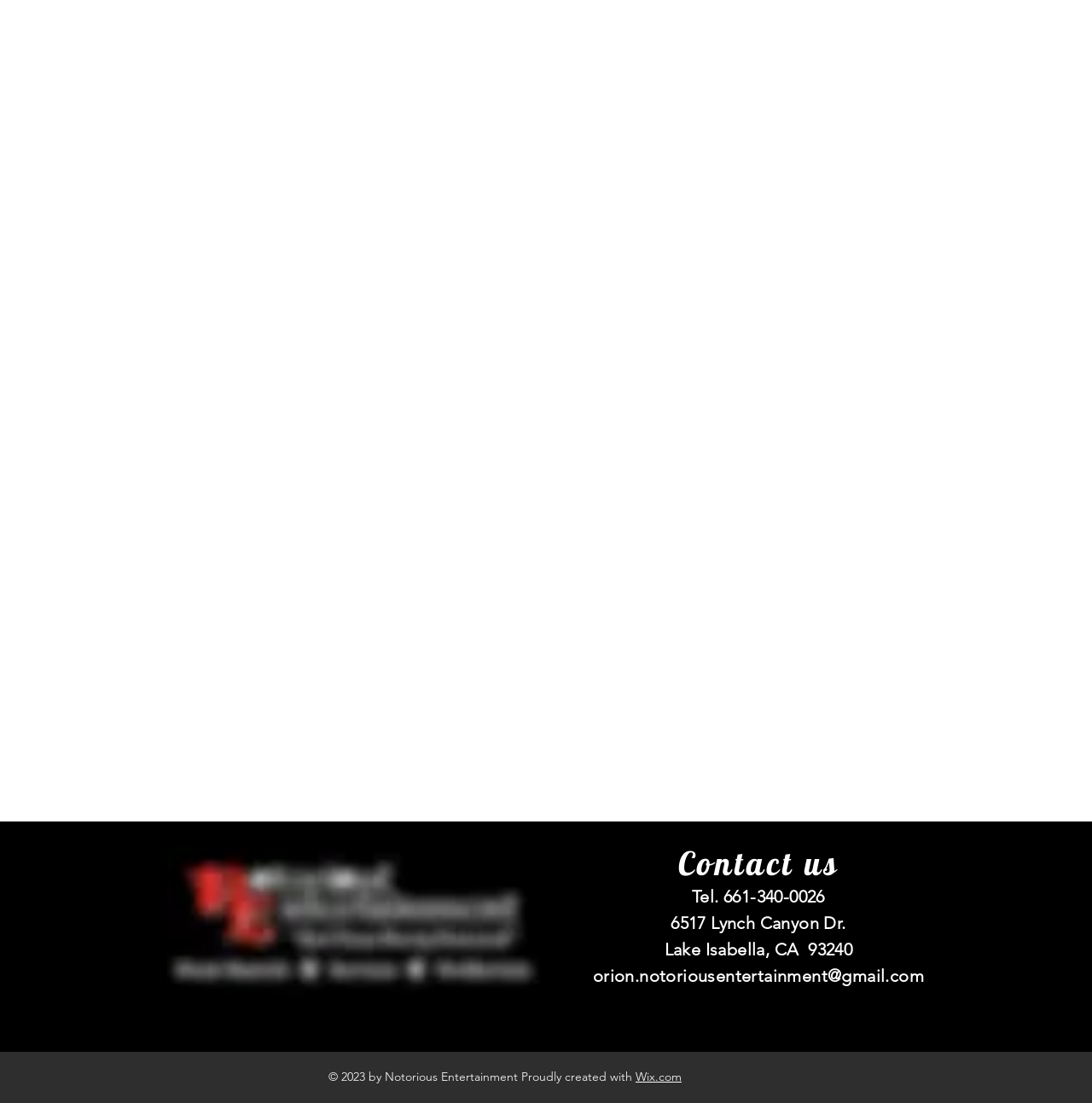What is the email address to contact?
Answer the question with just one word or phrase using the image.

orion.notoriousentertainment@gmail.com